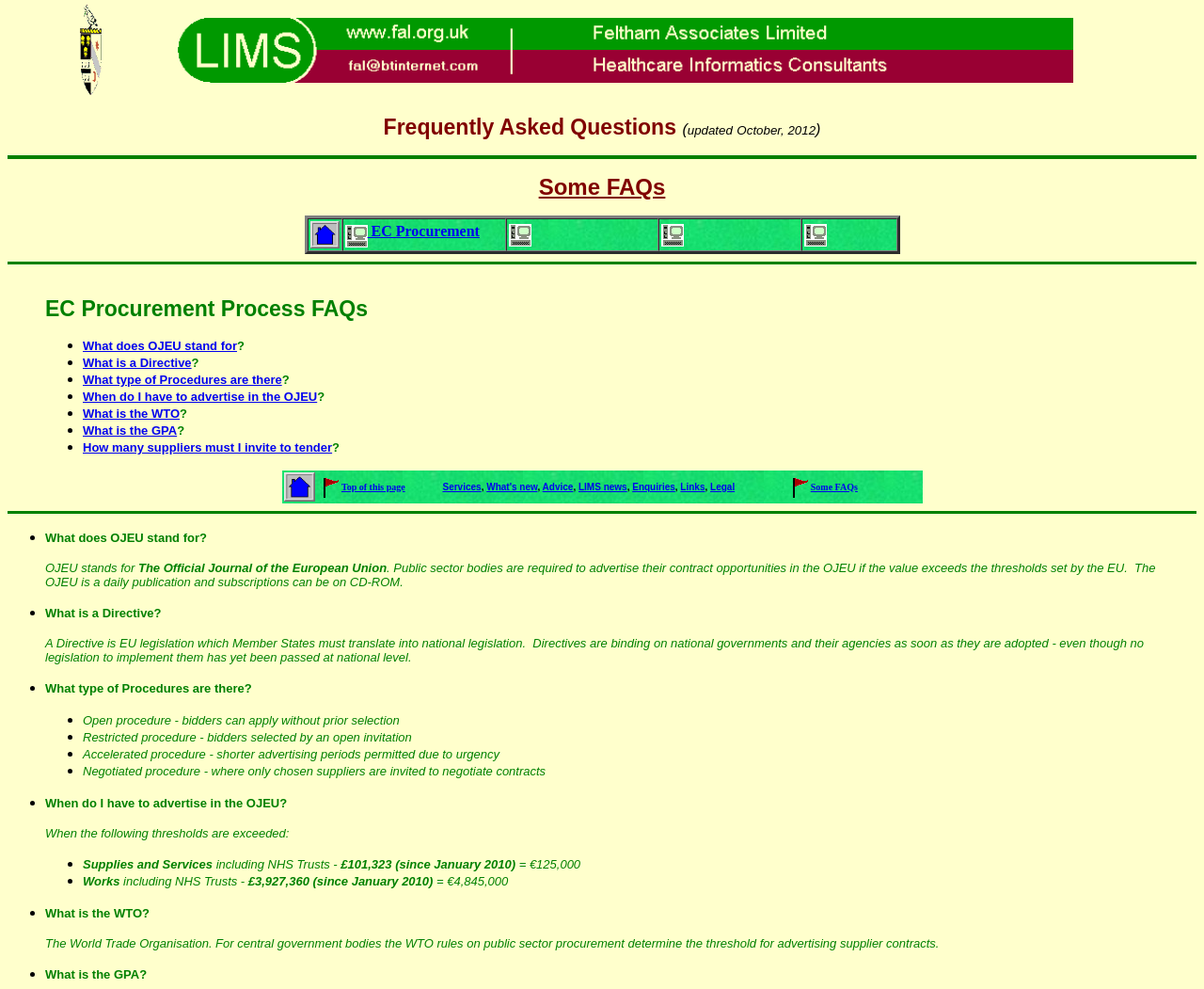Indicate the bounding box coordinates of the clickable region to achieve the following instruction: "follow the 'Services' link."

[0.368, 0.487, 0.4, 0.498]